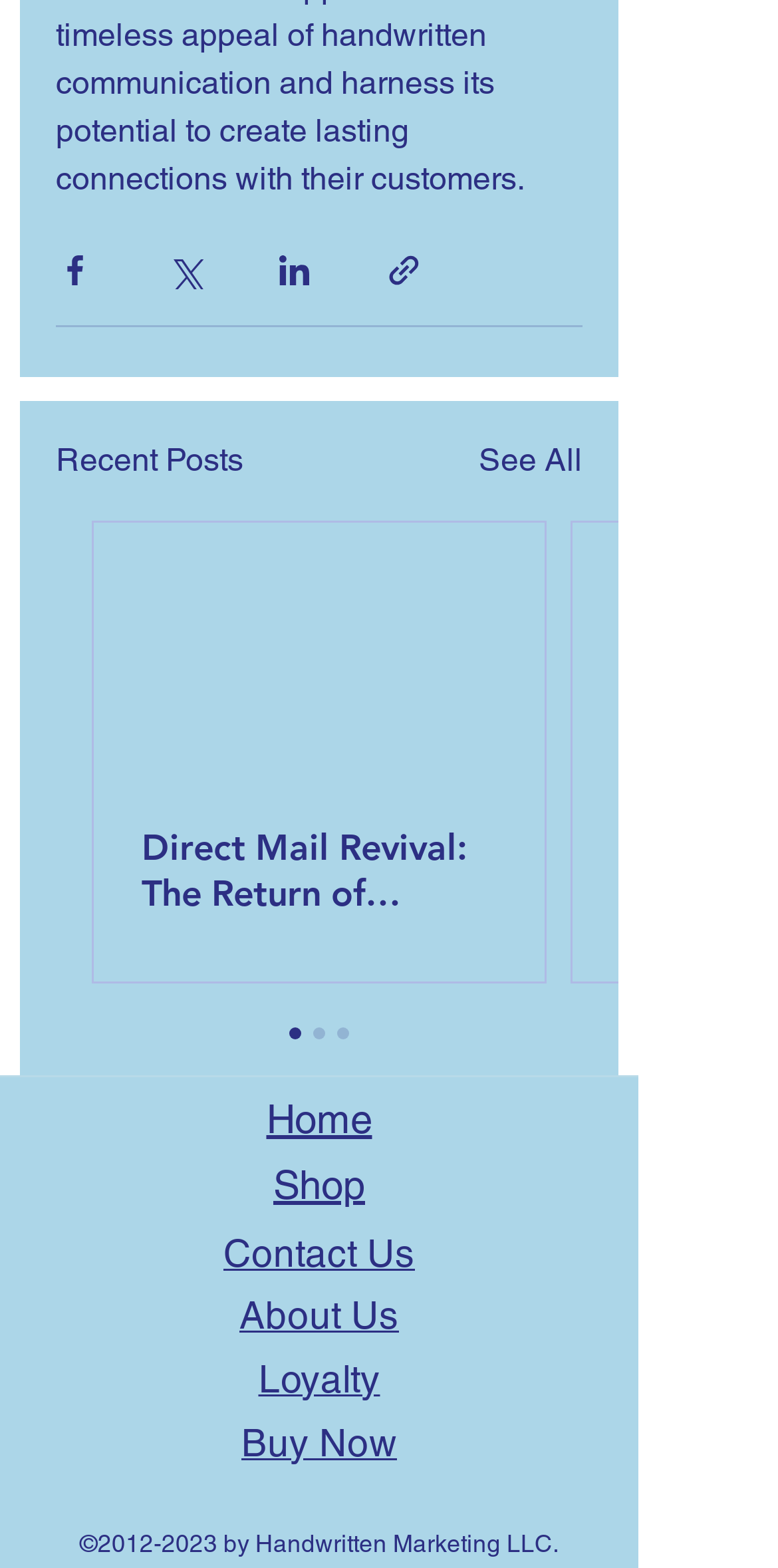Based on the image, provide a detailed and complete answer to the question: 
How many social media platforms are available for sharing?

I counted the number of social media buttons available for sharing, which are Facebook, Twitter, LinkedIn, and sharing via link.